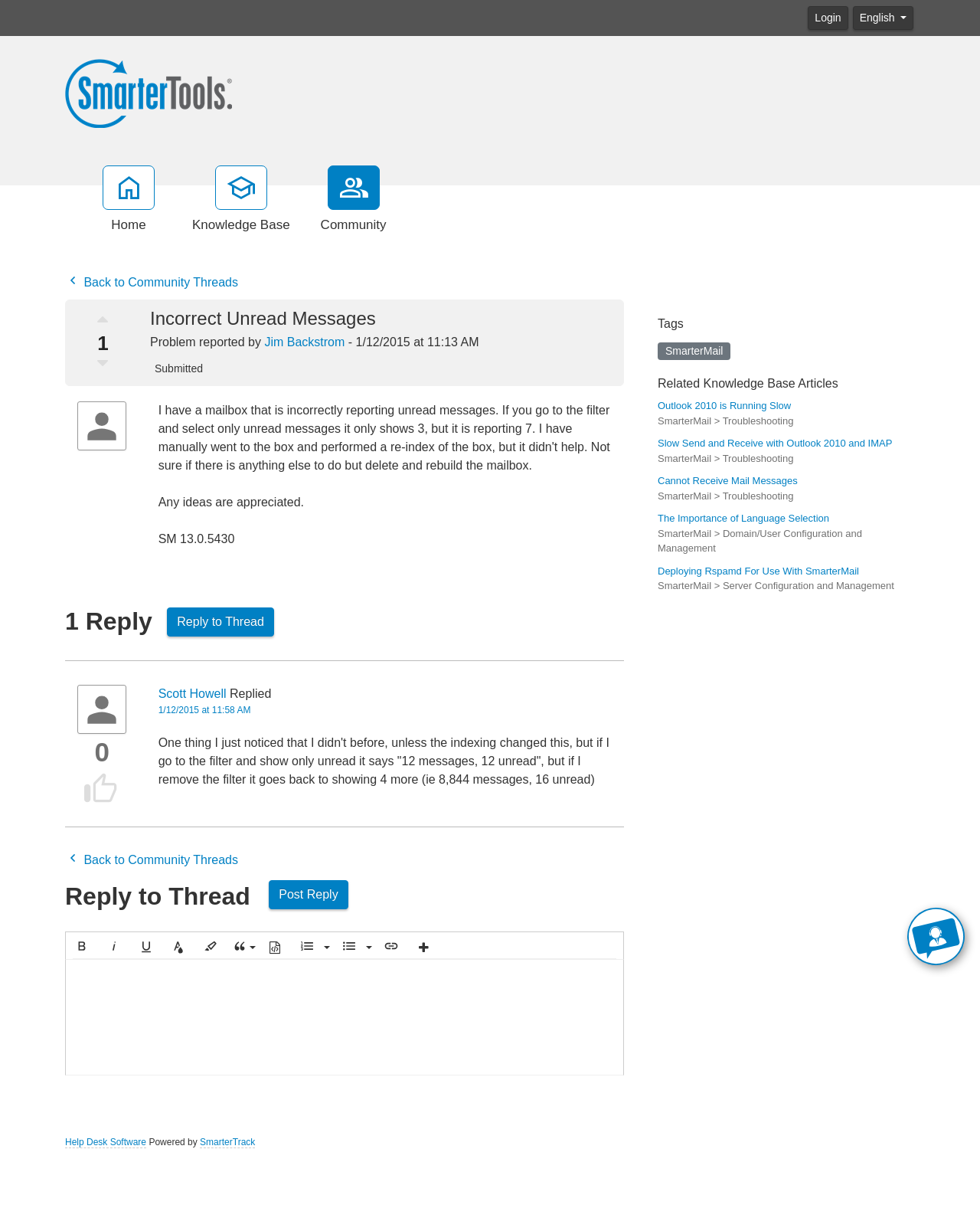Identify the coordinates of the bounding box for the element that must be clicked to accomplish the instruction: "Click the 'Reply to Thread' link".

[0.171, 0.503, 0.28, 0.527]